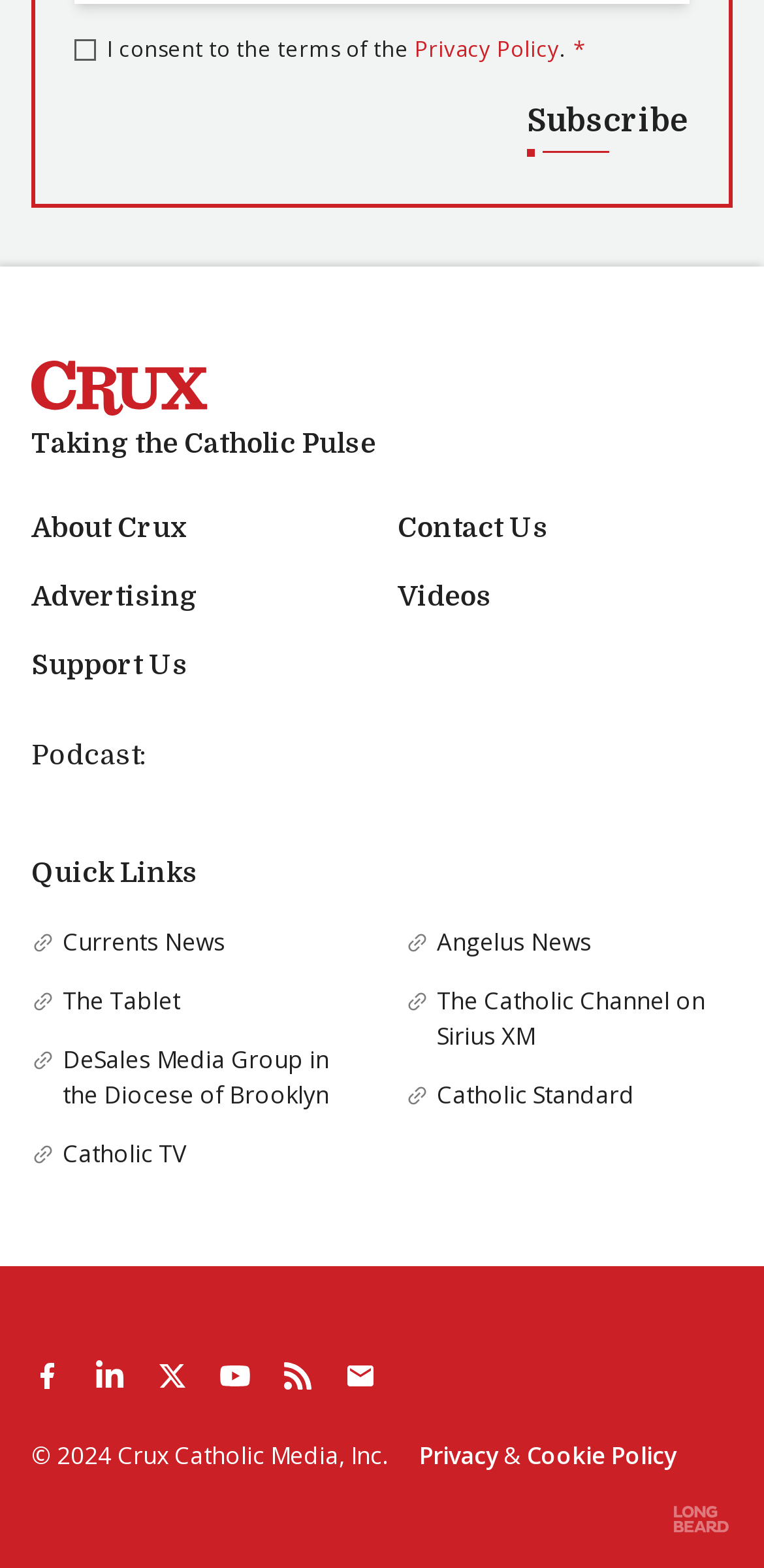Locate the bounding box coordinates of the segment that needs to be clicked to meet this instruction: "Learn more about Crux".

[0.041, 0.23, 0.492, 0.295]